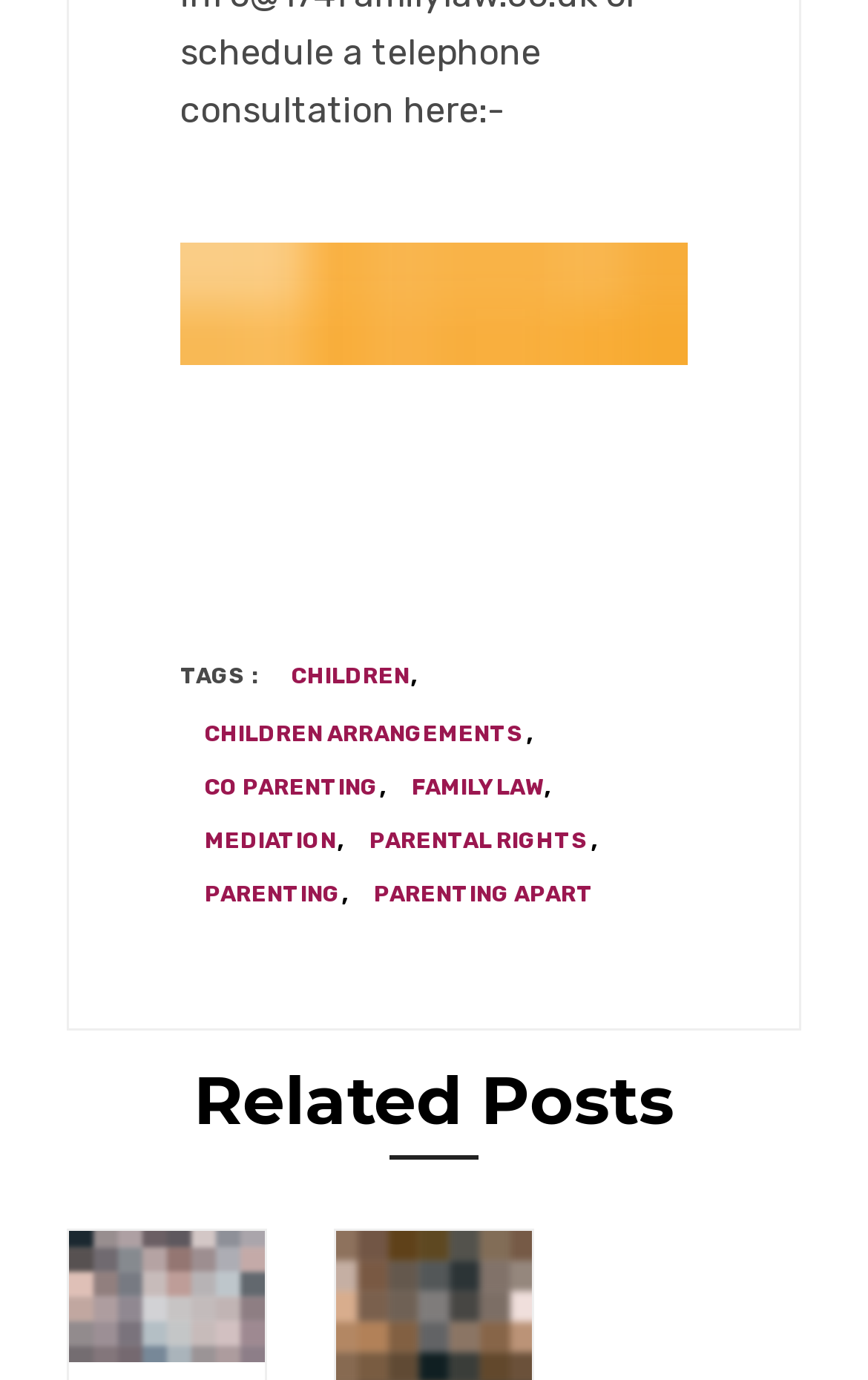Use the information in the screenshot to answer the question comprehensively: How many links are there under 'TAGS :'?

There are 7 links under 'TAGS :' which are 'CHILDREN', 'CHILDREN ARRANGEMENTS', 'CO PARENTING', 'FAMILY LAW', 'MEDIATION', 'PARENTAL RIGHTS', and 'PARENTING APART'.